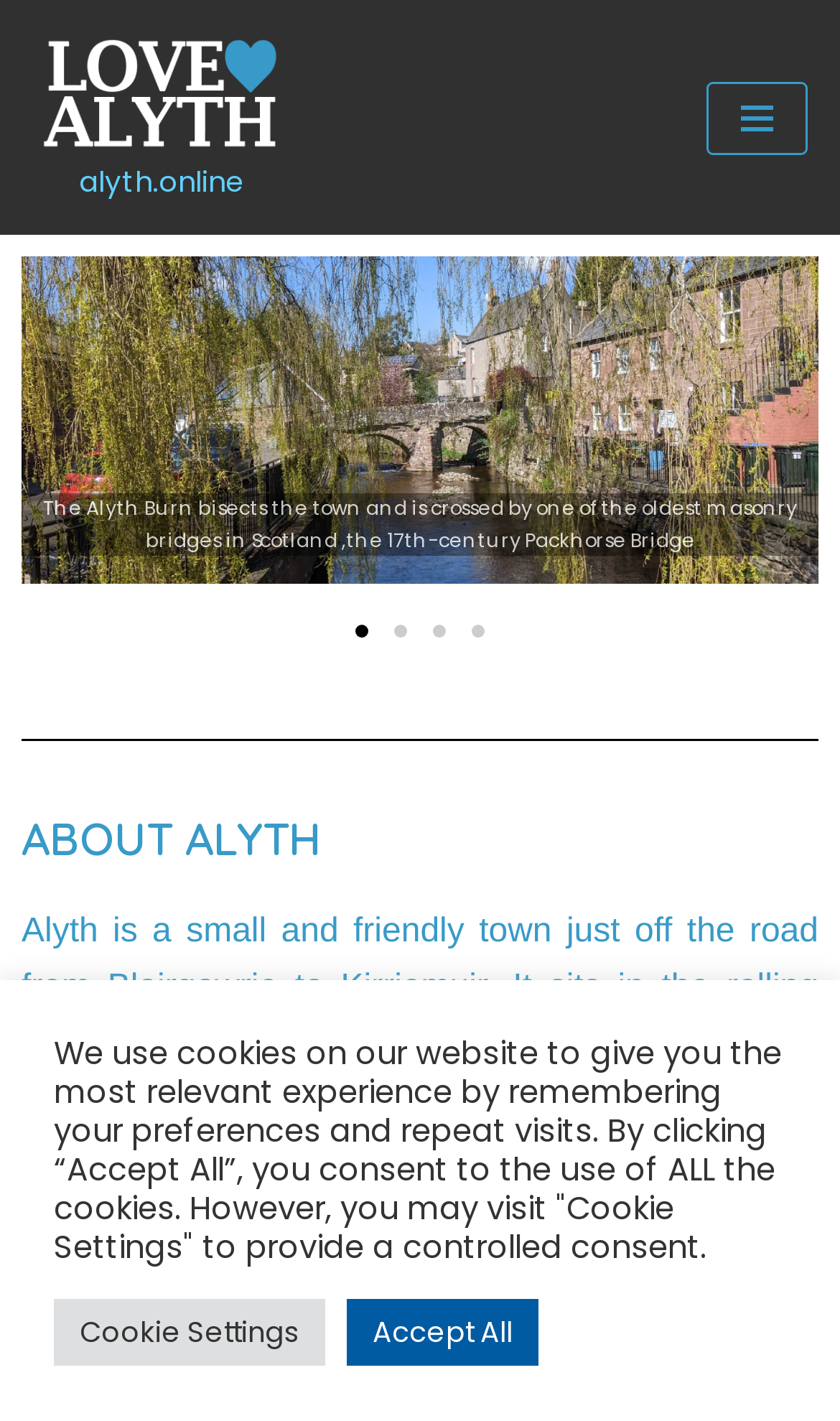What is the purpose of the Forest of Alyth?
Please give a detailed and elaborate answer to the question based on the image.

I read the text under the 'ABOUT ALYTH' heading, which mentions that late medieval Scottish kings hunted in the Forest of Alyth during their progress around the country, indicating its purpose.